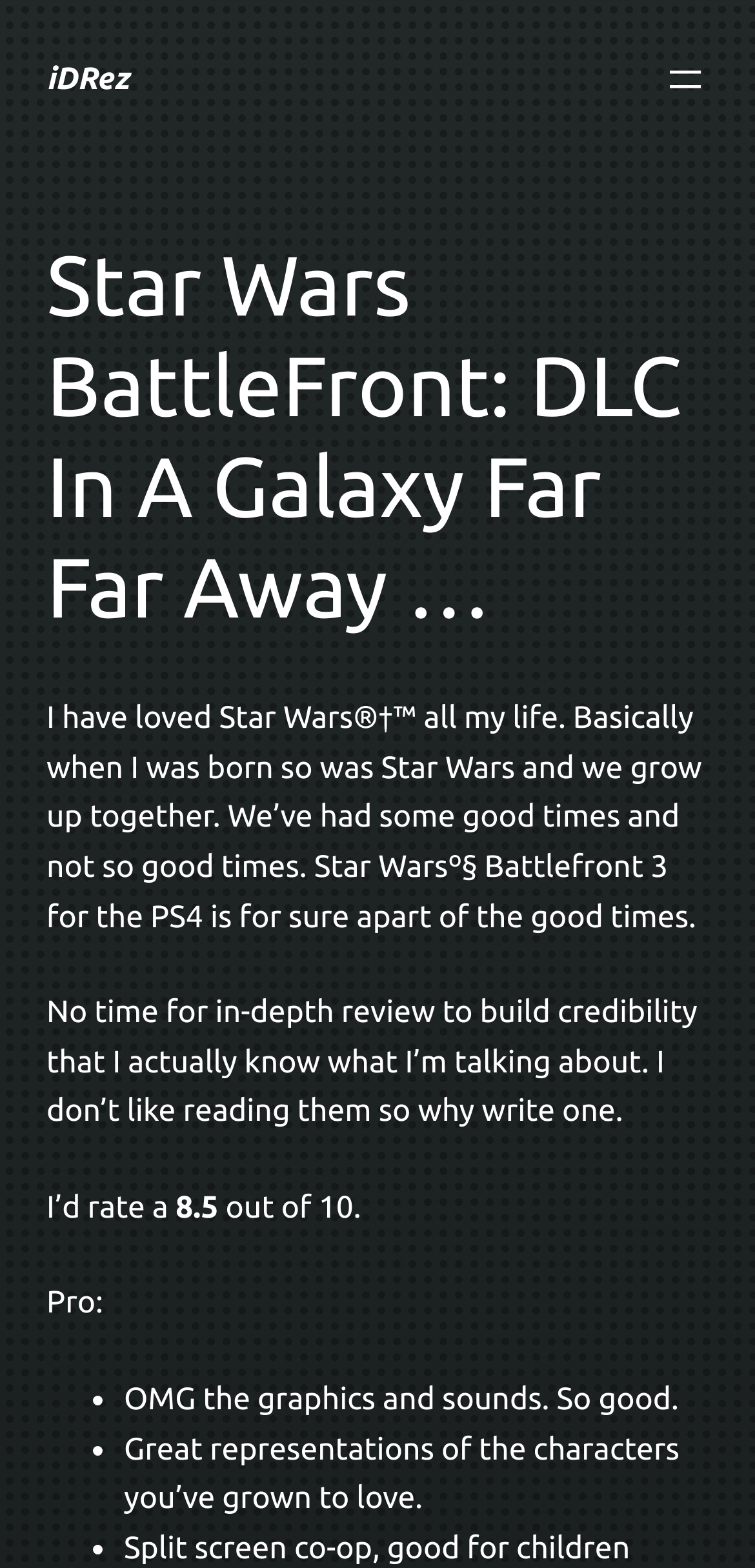What is the author's attitude towards reading in-depth reviews?
Please provide a comprehensive answer based on the contents of the image.

The text 'No time for in-depth review to build credibility that I actually know what I’m talking about. I don’t like reading them so why write one.' suggests that the author is not a fan of reading lengthy reviews.